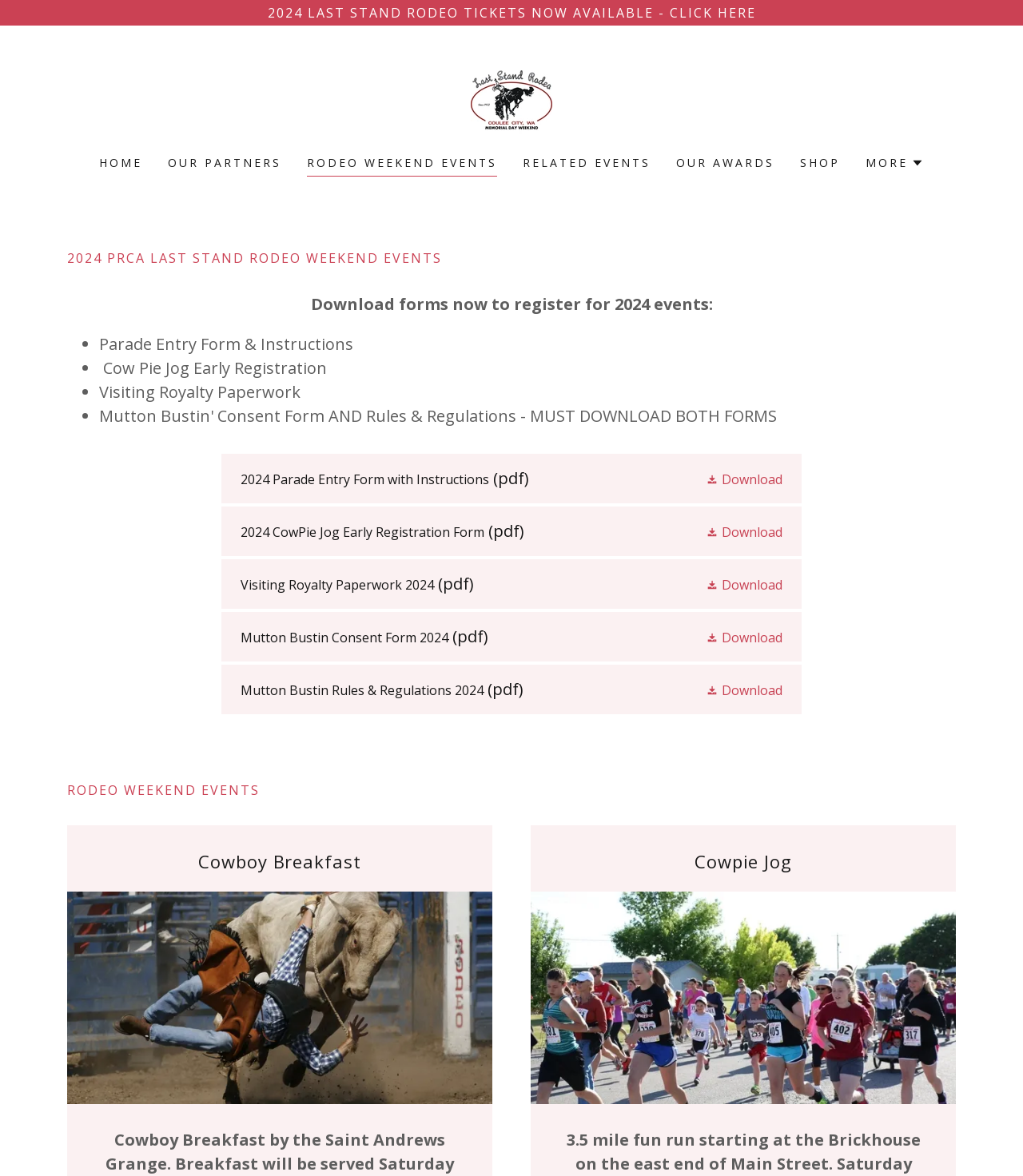Locate the primary heading on the webpage and return its text.

2024 PRCA LAST STAND RODEO WEEKEND EVENTS